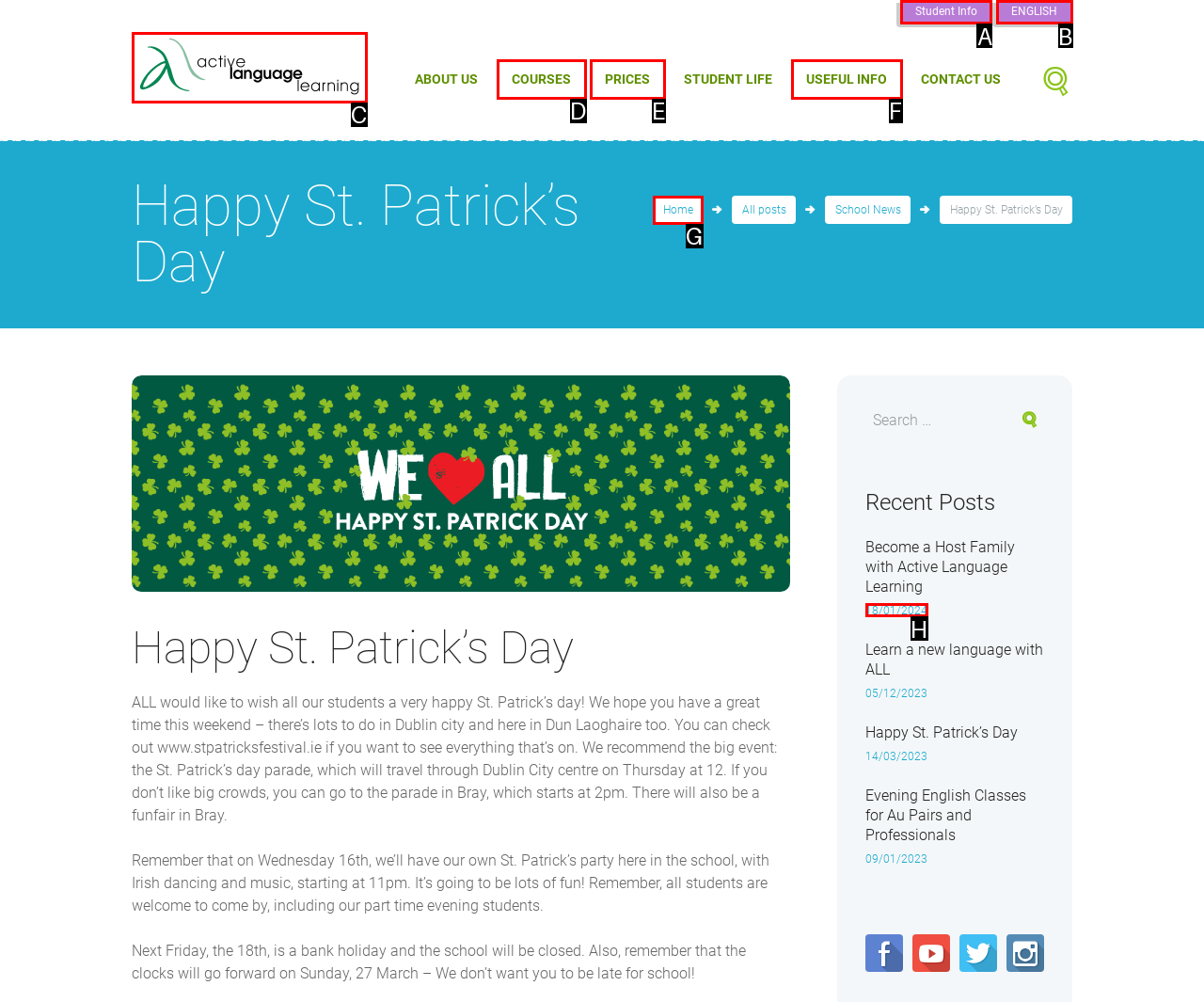Identify the letter of the option to click in order to Click on the 'Student Info' link. Answer with the letter directly.

A